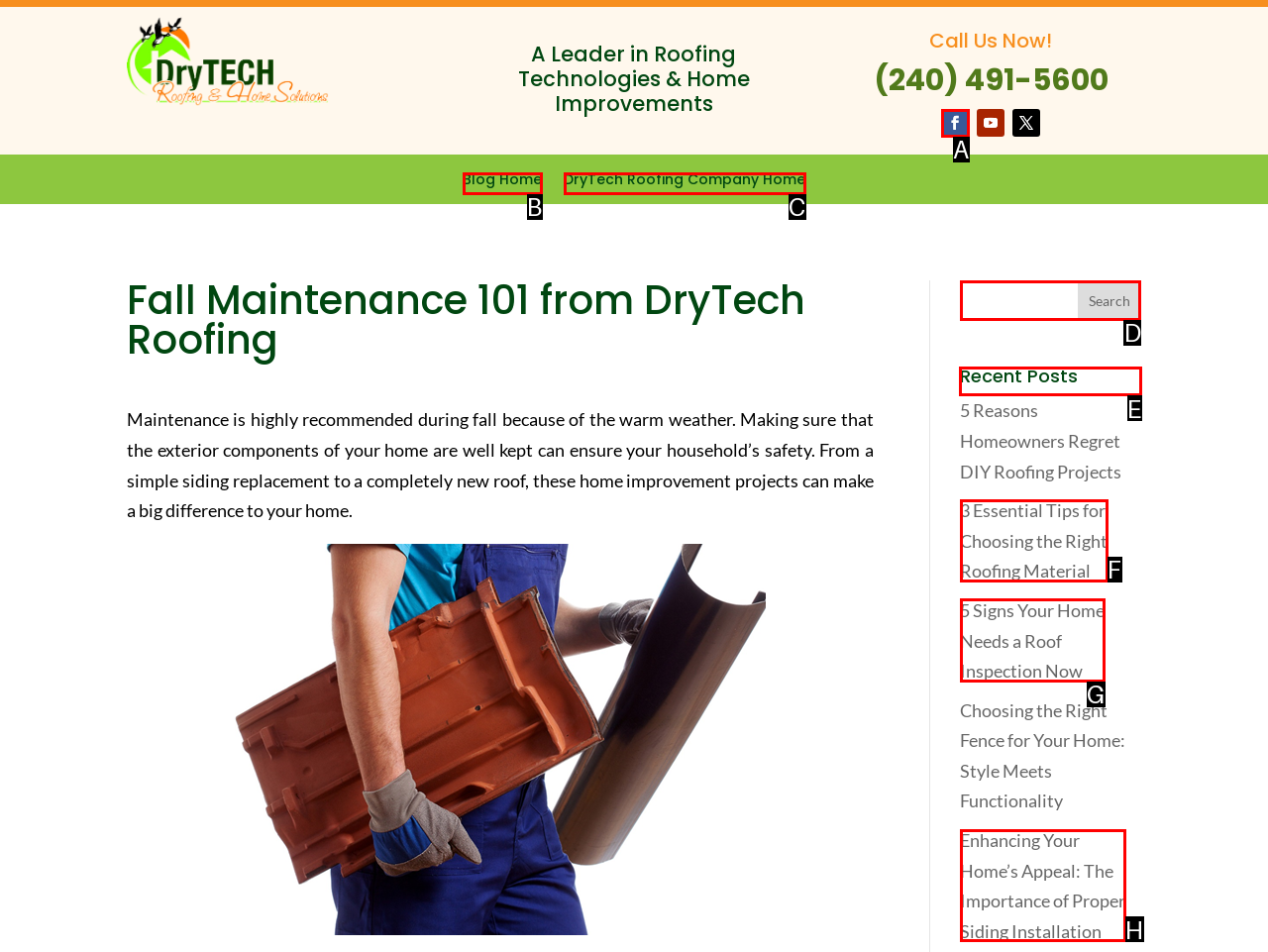Select the letter associated with the UI element you need to click to perform the following action: Check recent posts
Reply with the correct letter from the options provided.

E